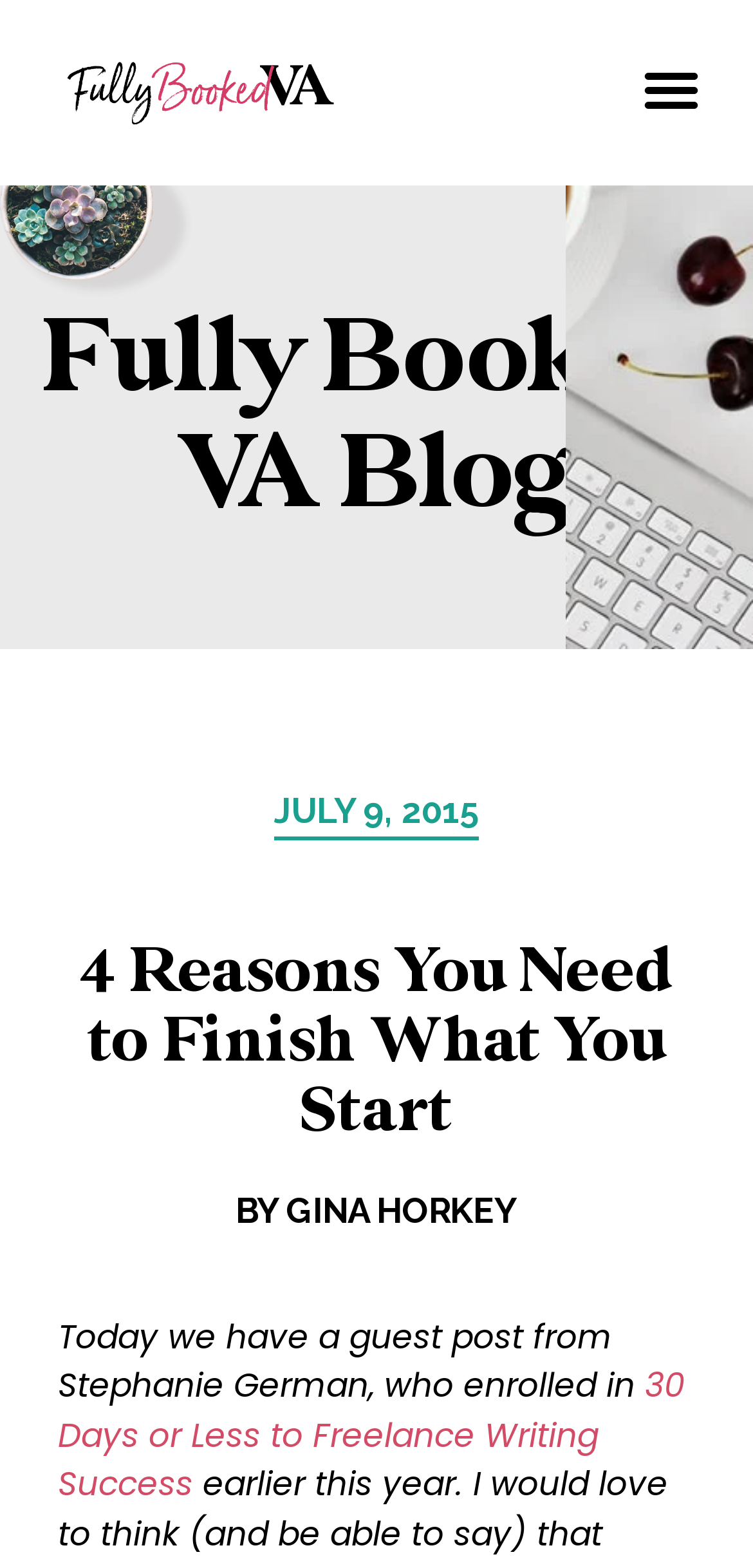Locate the UI element described by Menu and provide its bounding box coordinates. Use the format (top-left x, top-left y, bottom-right x, bottom-right y) with all values as floating point numbers between 0 and 1.

[0.833, 0.031, 0.949, 0.086]